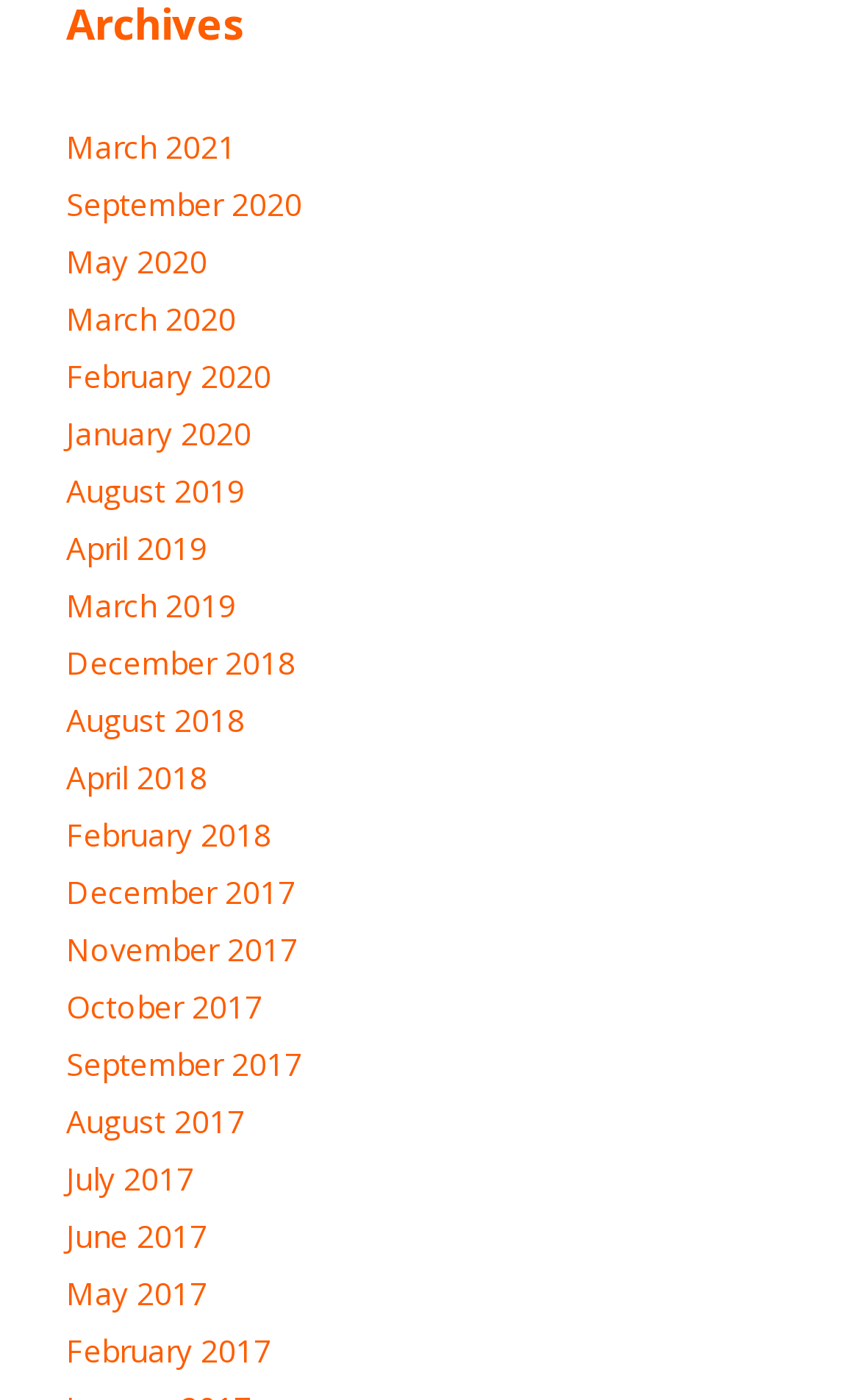Based on the element description April 2018, identify the bounding box coordinates for the UI element. The coordinates should be in the format (top-left x, top-left y, bottom-right x, bottom-right y) and within the 0 to 1 range.

[0.077, 0.54, 0.241, 0.57]